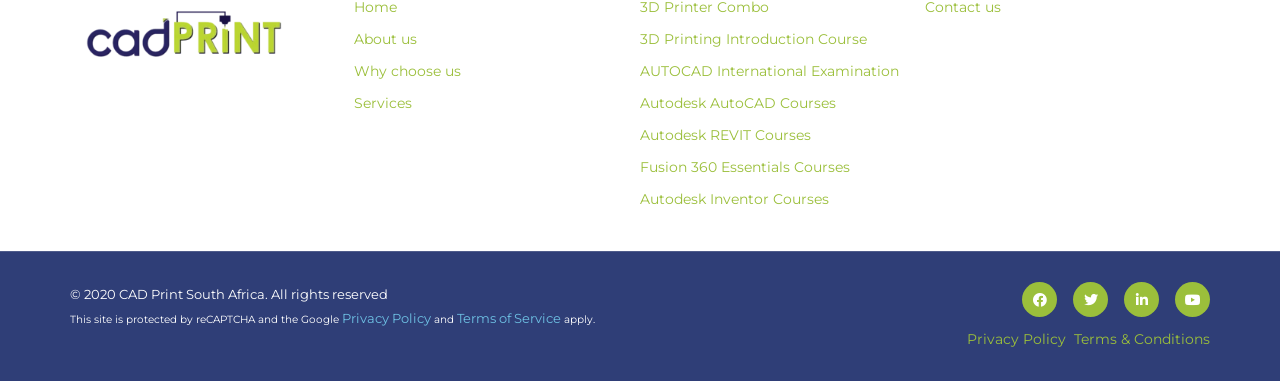Determine the bounding box coordinates for the UI element with the following description: "November 2010". The coordinates should be four float numbers between 0 and 1, represented as [left, top, right, bottom].

None